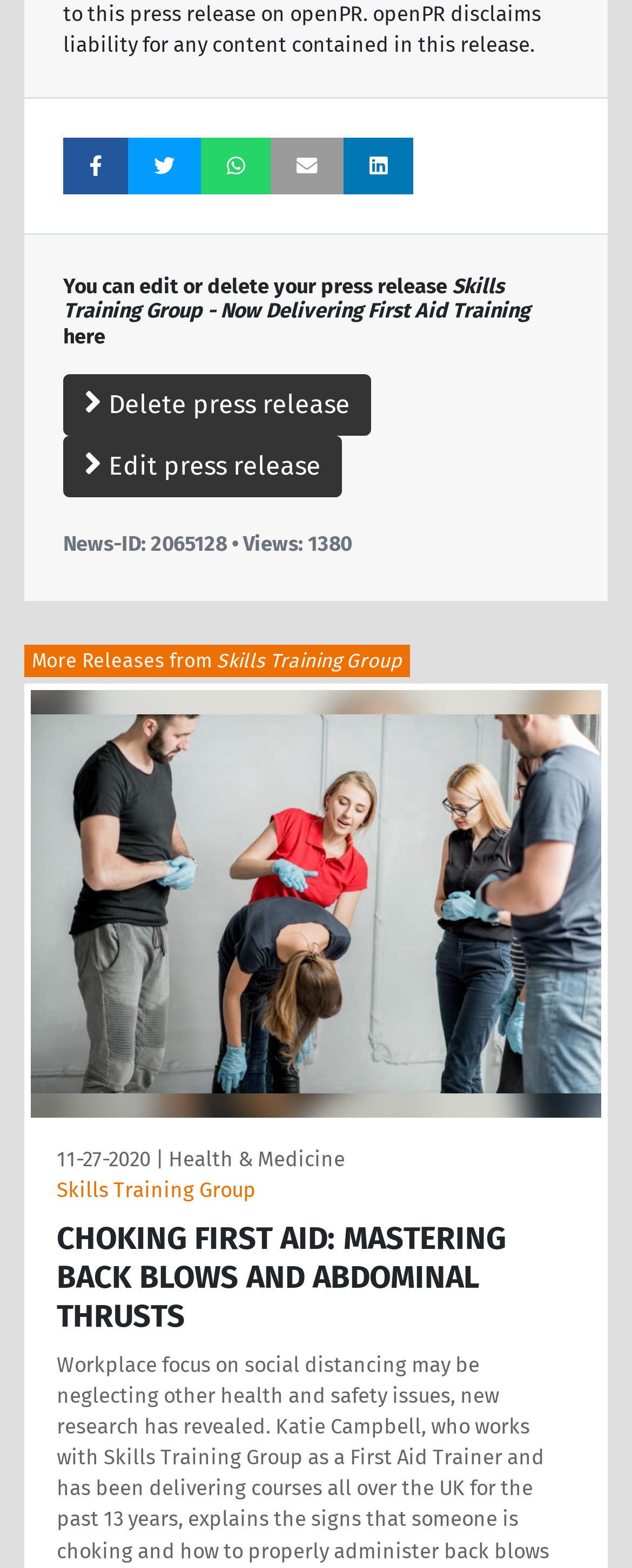Give a one-word or short phrase answer to this question: 
What is the topic of the press release?

First Aid Training